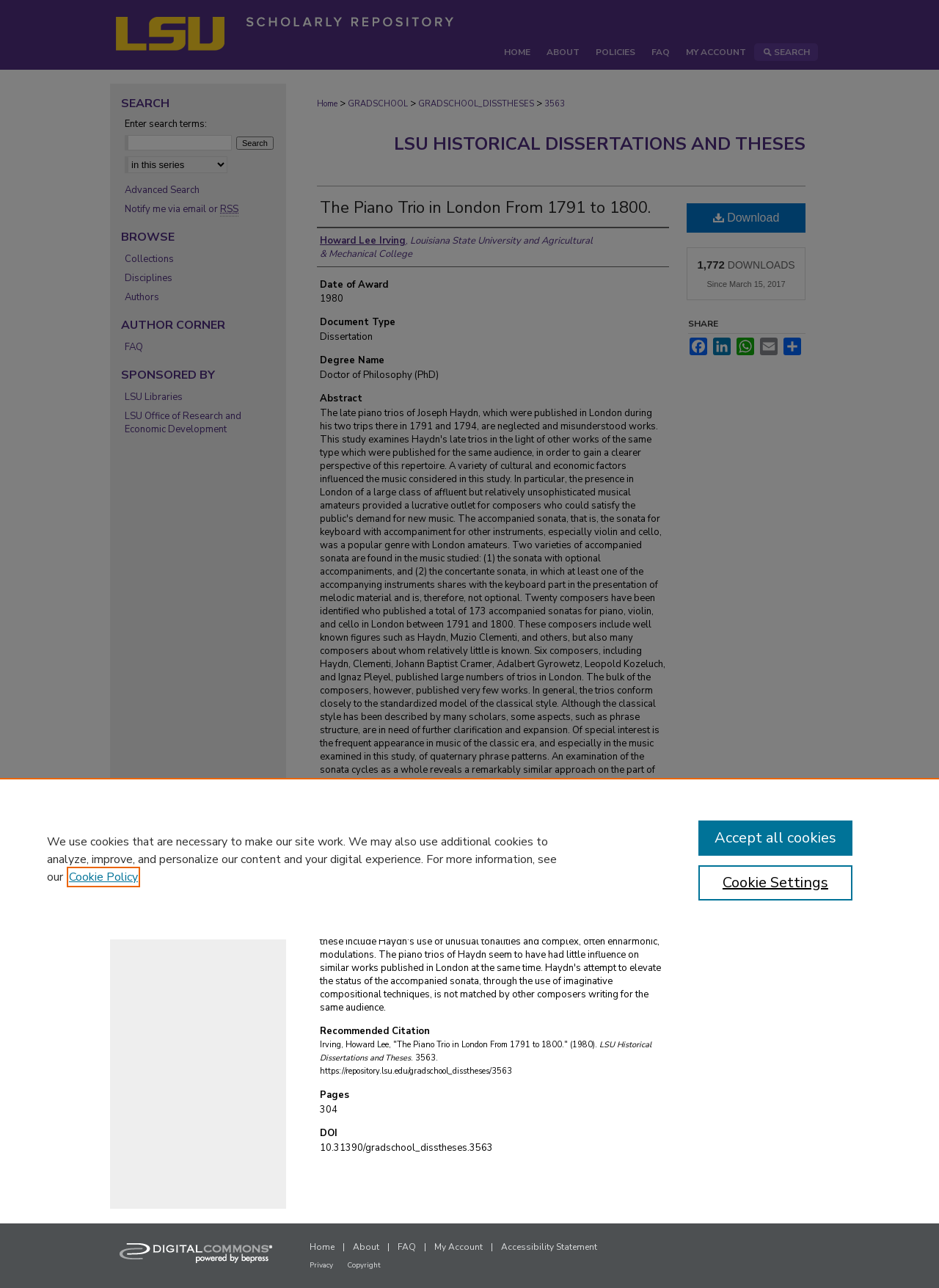How many pages does the dissertation have?
Using the information from the image, answer the question thoroughly.

I found the number of pages by looking at the static text element with the text '304' which is located in the section with the heading 'Pages'.